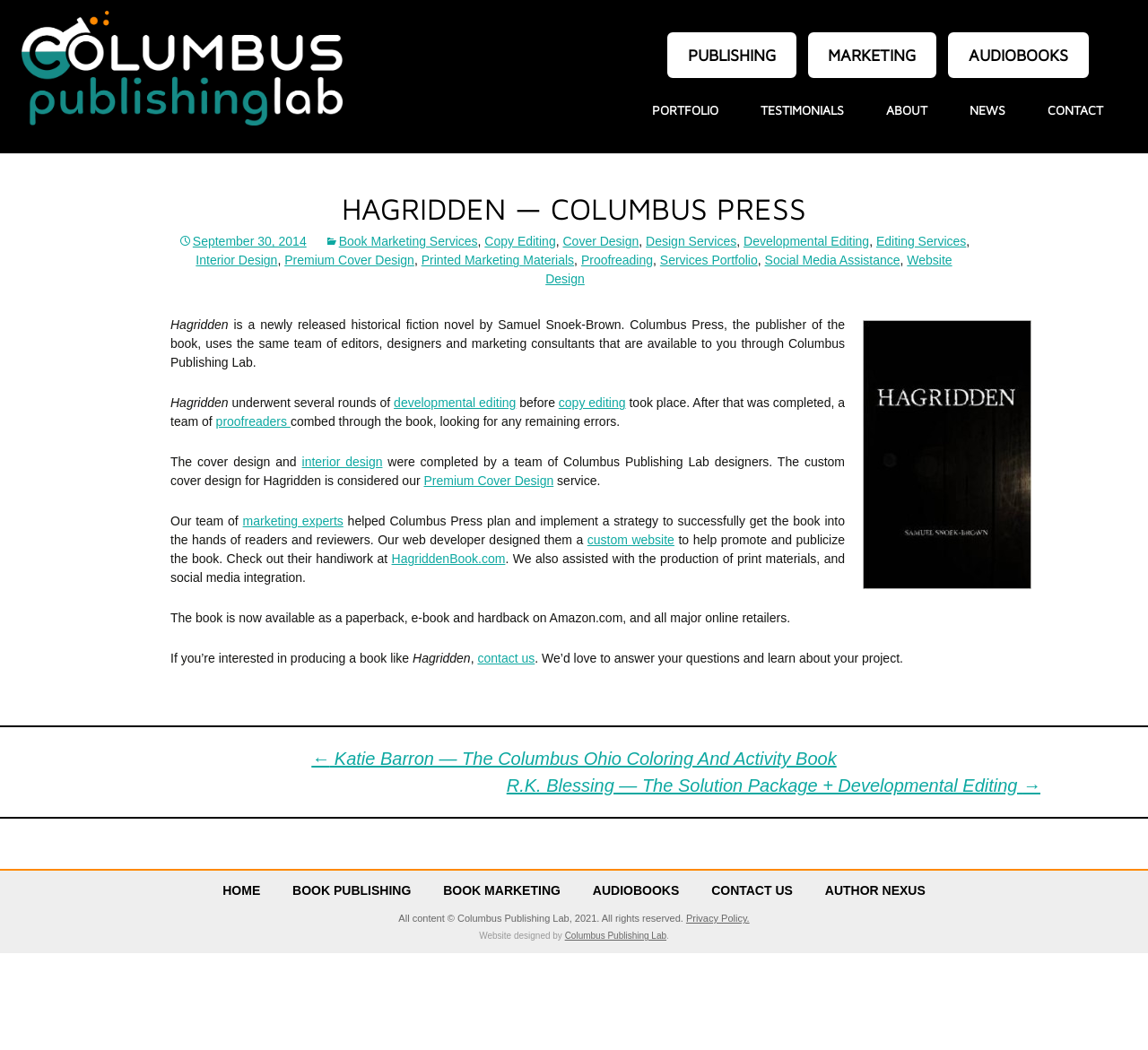Determine the coordinates of the bounding box that should be clicked to complete the instruction: "Read about Hagridden". The coordinates should be represented by four float numbers between 0 and 1: [left, top, right, bottom].

[0.148, 0.303, 0.199, 0.316]